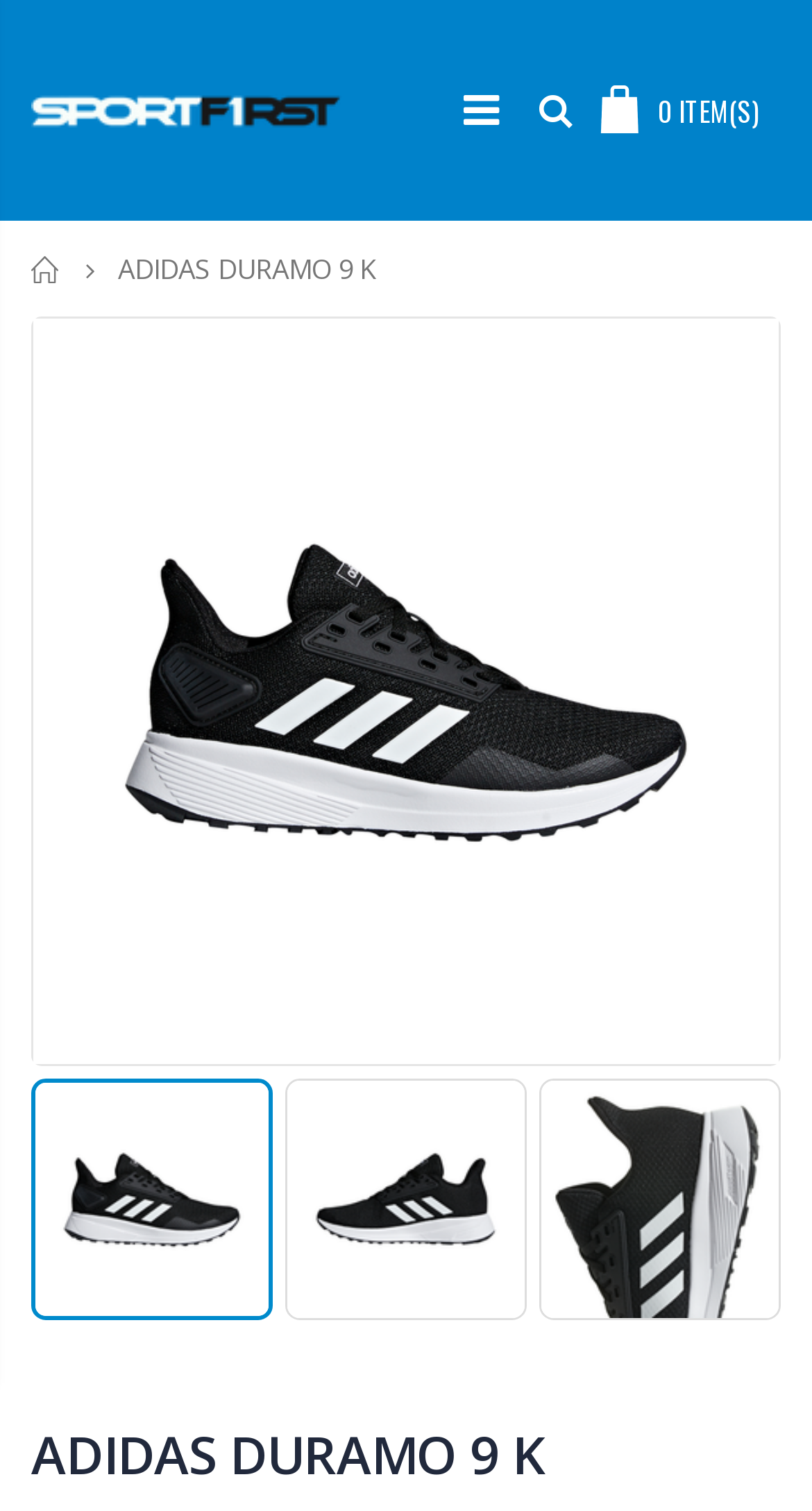Answer with a single word or phrase: 
What is the main image on the webpage?

Shoes